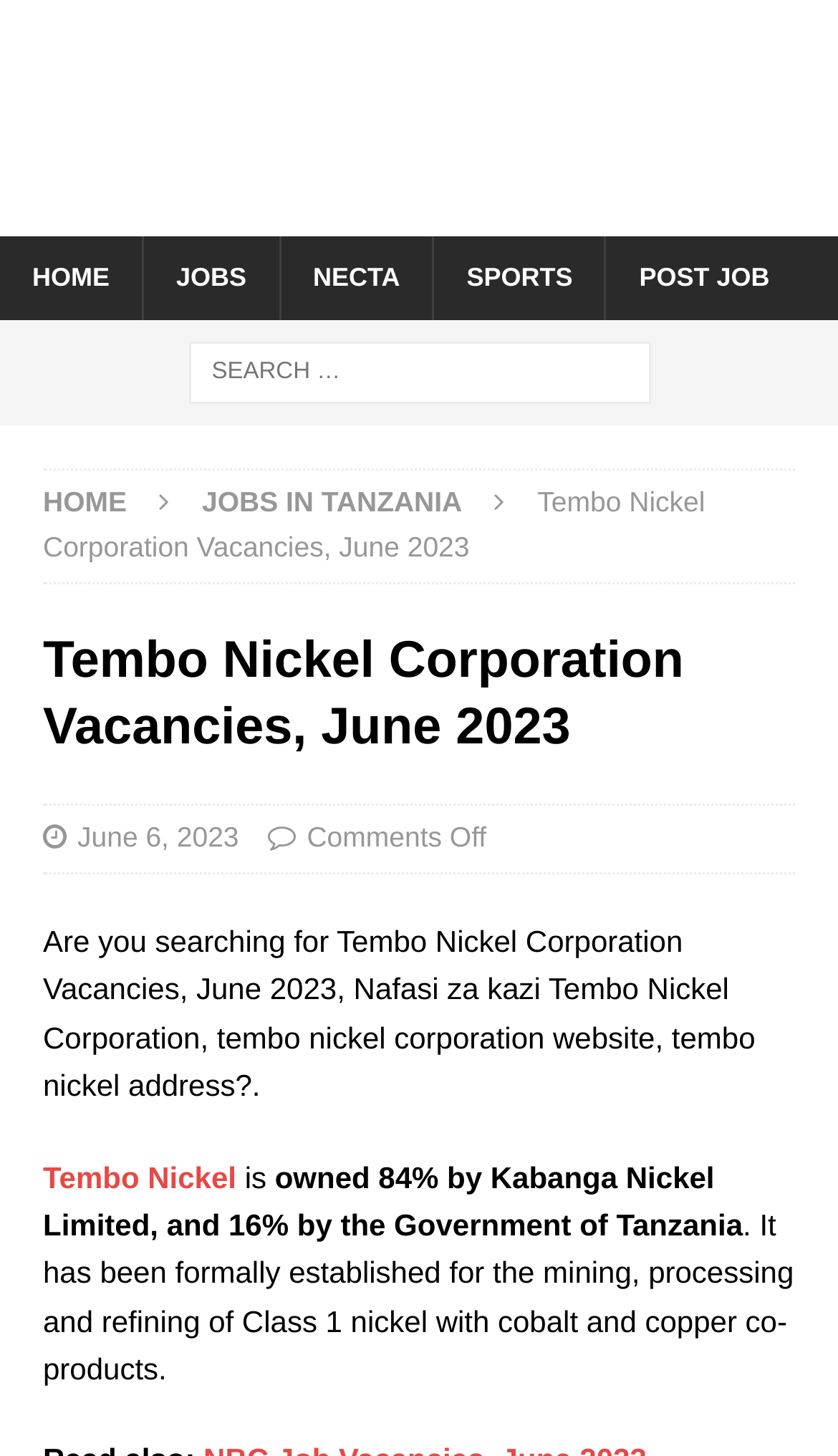Give an in-depth explanation of the webpage layout and content.

The webpage is about Tembo Nickel Corporation Vacancies in June 2023. At the top left corner, there is a logo of "jobwikis" with a link to the homepage. Below the logo, there is a navigation menu with links to "HOME", "JOBS", "NECTA", "SPORTS", and "POST JOB". 

On the top right side, there is a search bar with a placeholder text "Search for:". Below the navigation menu, there is a complementary section that takes up the full width of the page. Within this section, there are two links, "HOME" and "JOBS IN TANZANIA", positioned side by side. 

The main content of the webpage is a job vacancy posting. The title "Tembo Nickel Corporation Vacancies, June 2023" is displayed prominently in a large font size. Below the title, there is a link to the posting date "June 6, 2023" and a text "Comments Off". 

The job posting describes the company Tembo Nickel Corporation, which is owned by Kabanga Nickel Limited and the Government of Tanzania. The company is involved in the mining, processing, and refining of Class 1 nickel with cobalt and copper co-products. There are also links to related topics, such as the company's website and address.